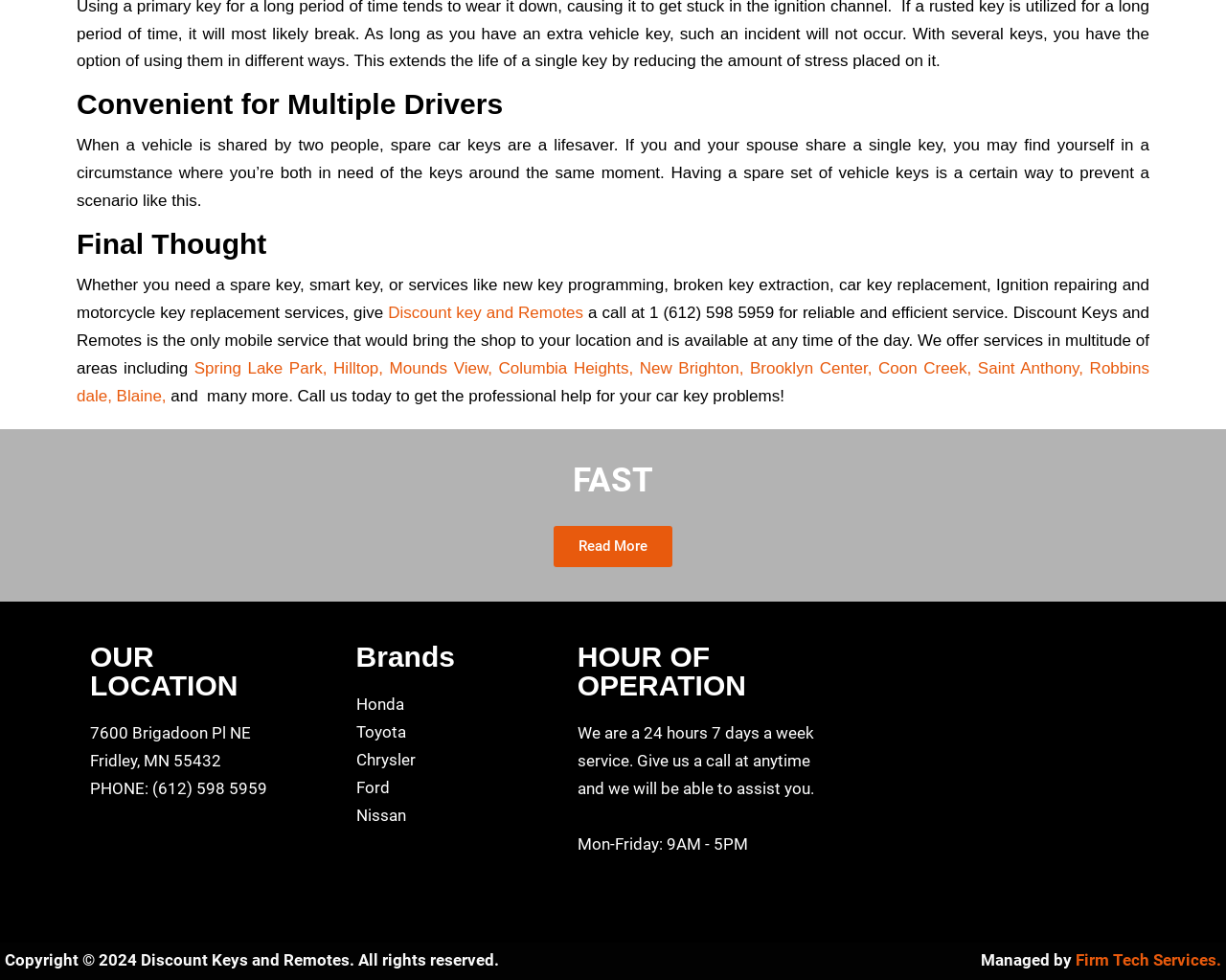Please locate the bounding box coordinates of the element that should be clicked to complete the given instruction: "Read more about FAST".

[0.055, 0.438, 0.945, 0.614]